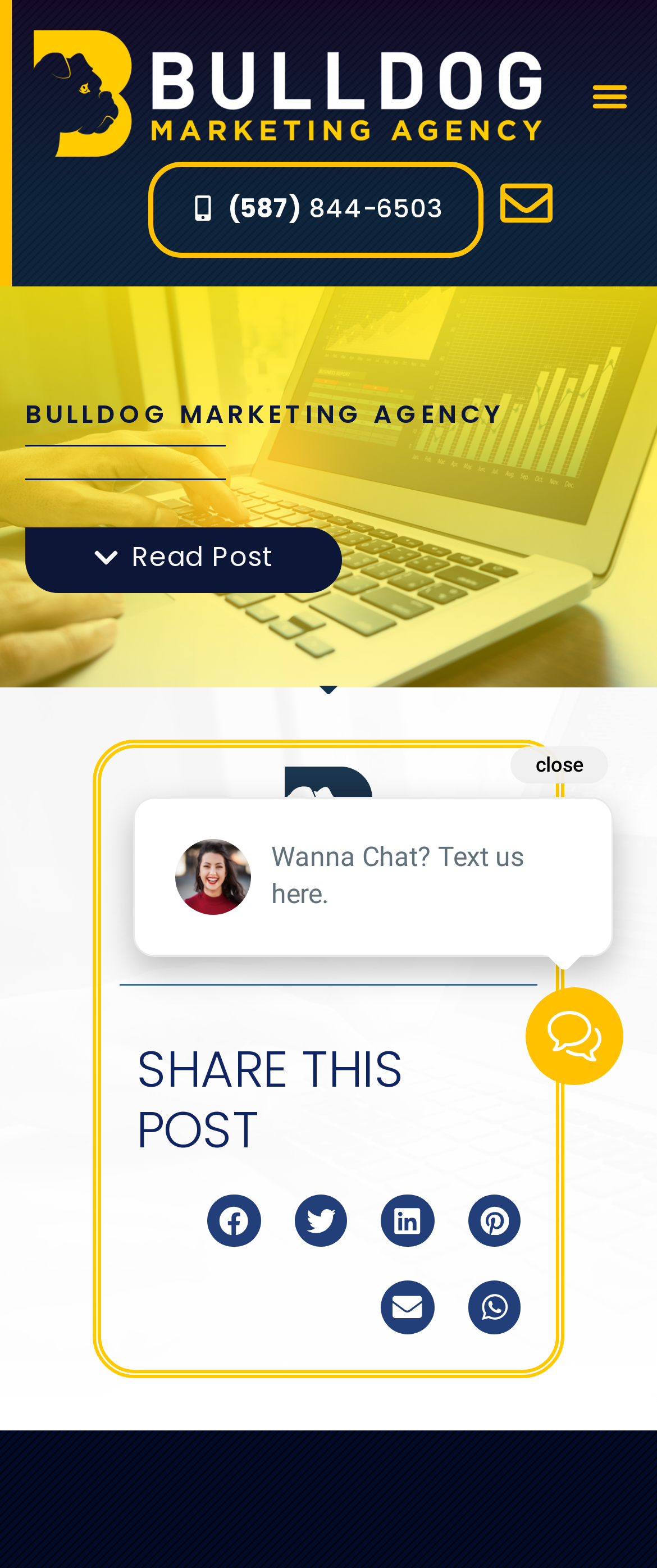Please locate the bounding box coordinates of the region I need to click to follow this instruction: "Share on facebook".

[0.315, 0.762, 0.396, 0.795]